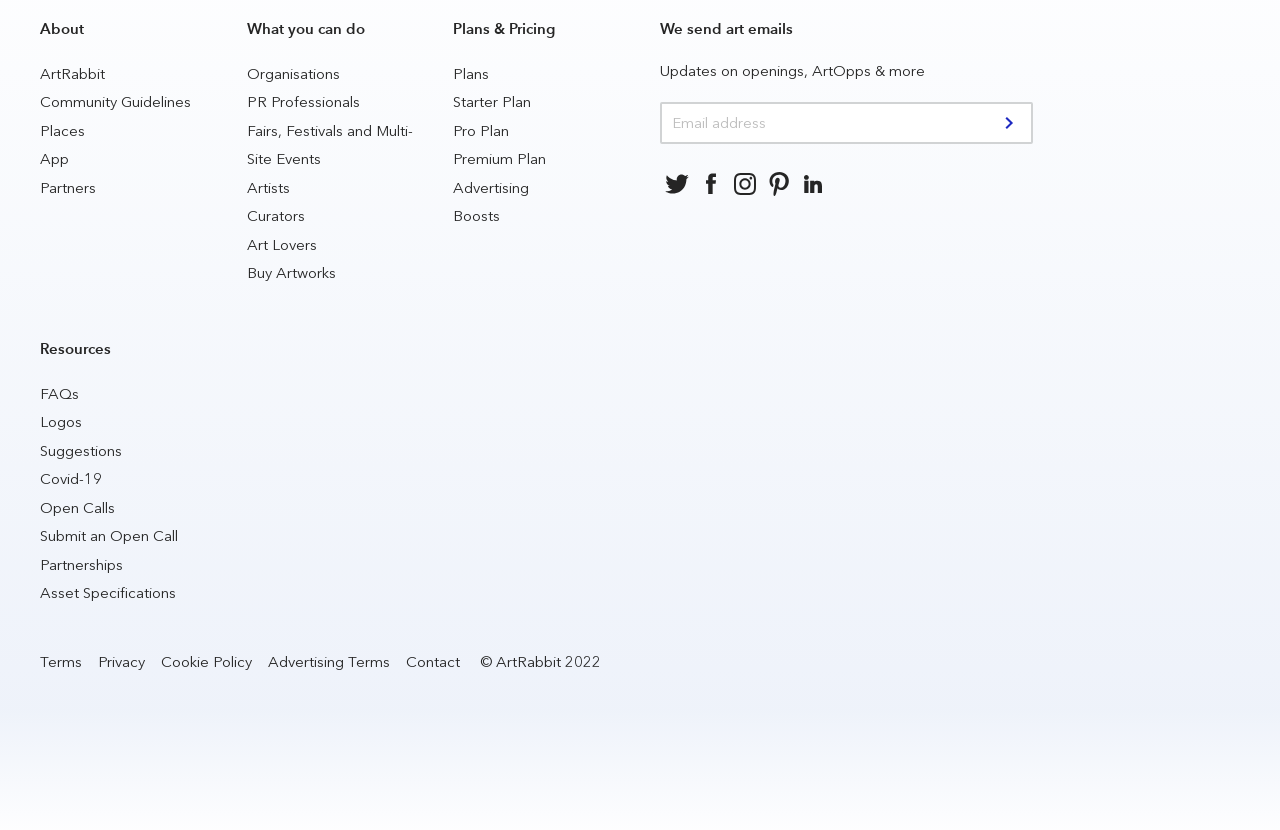What are the resources available on this website?
Based on the image, answer the question with as much detail as possible.

The resources available on this website can be found in the links under the heading 'Resources' with the bounding box coordinates [0.031, 0.407, 0.161, 0.457]. These links include 'FAQs', 'Logos', 'Suggestions', 'Covid-19', and 'Open Calls'.